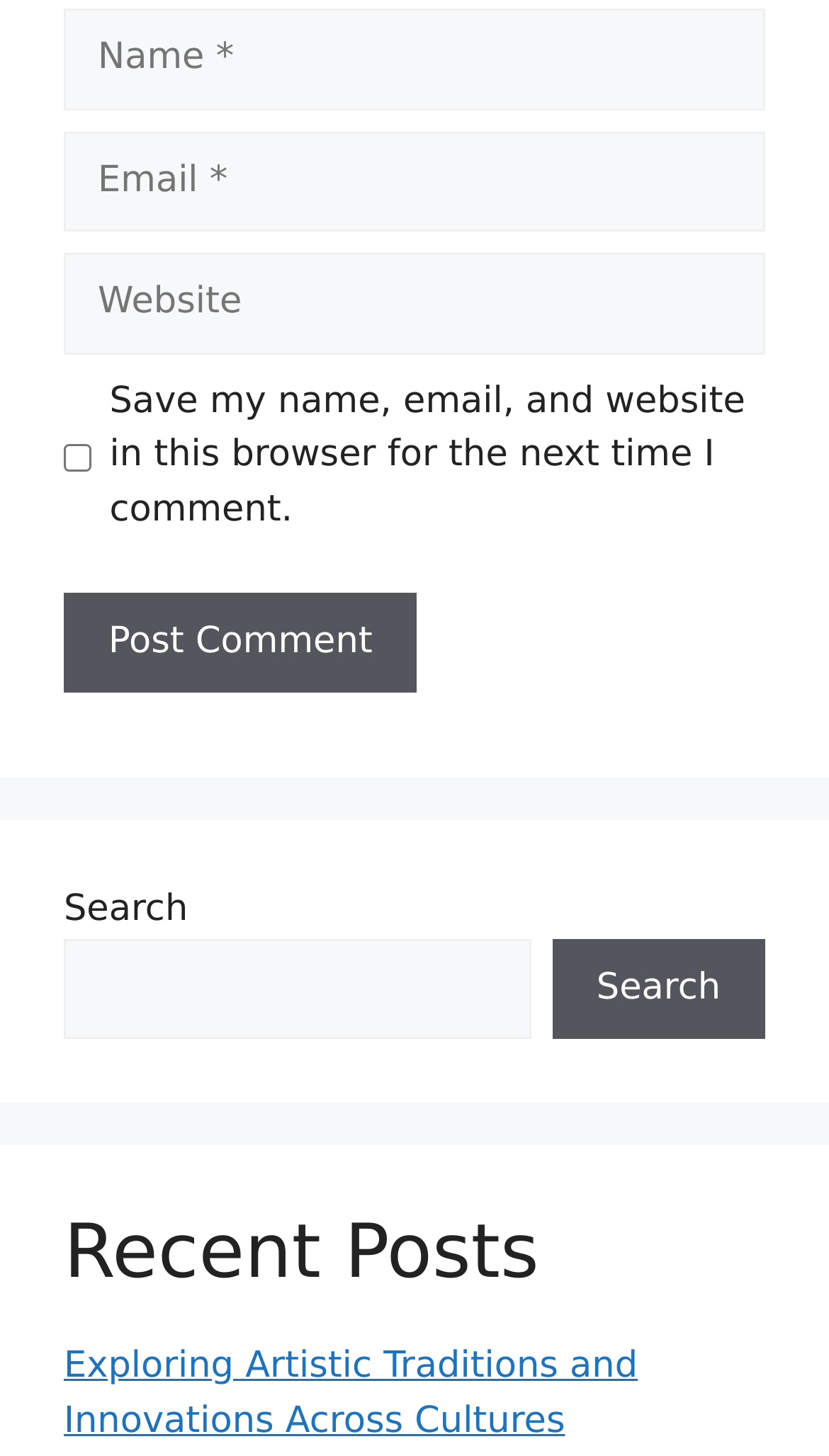Predict the bounding box for the UI component with the following description: "name="submit" value="Post Comment"".

[0.077, 0.407, 0.503, 0.476]